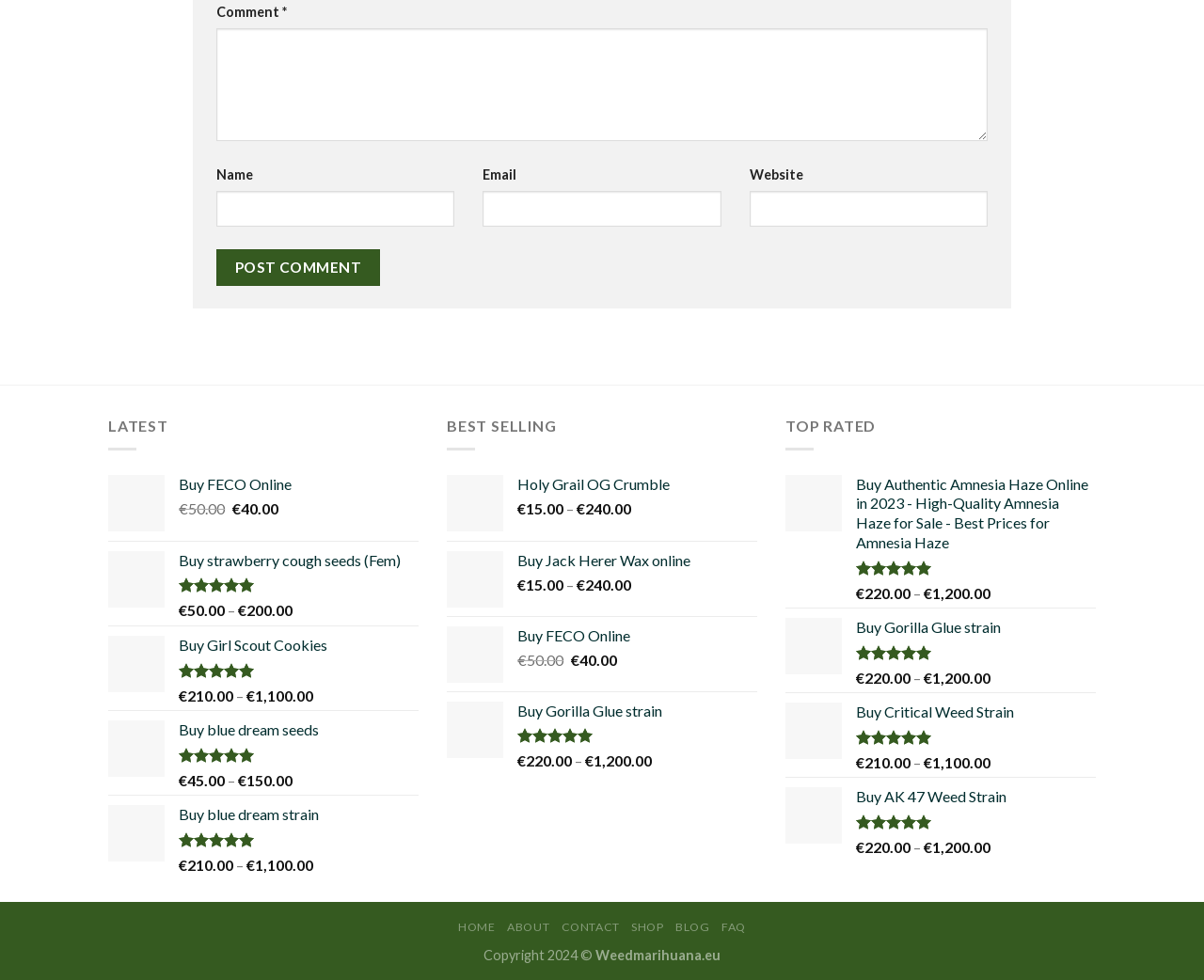Predict the bounding box of the UI element based on the description: "Buy AK 47 Weed Strain". The coordinates should be four float numbers between 0 and 1, formatted as [left, top, right, bottom].

[0.711, 0.803, 0.91, 0.823]